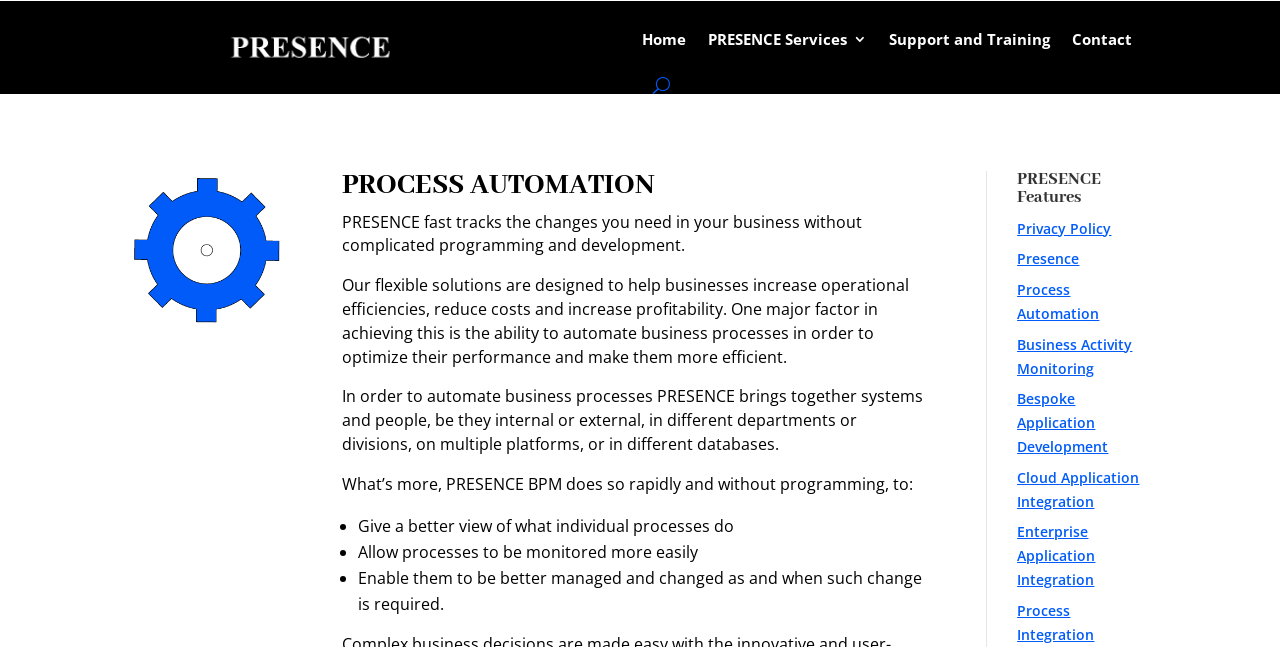Provide the bounding box coordinates, formatted as (top-left x, top-left y, bottom-right x, bottom-right y), with all values being floating point numbers between 0 and 1. Identify the bounding box of the UI element that matches the description: parent_node: stayat9020

None